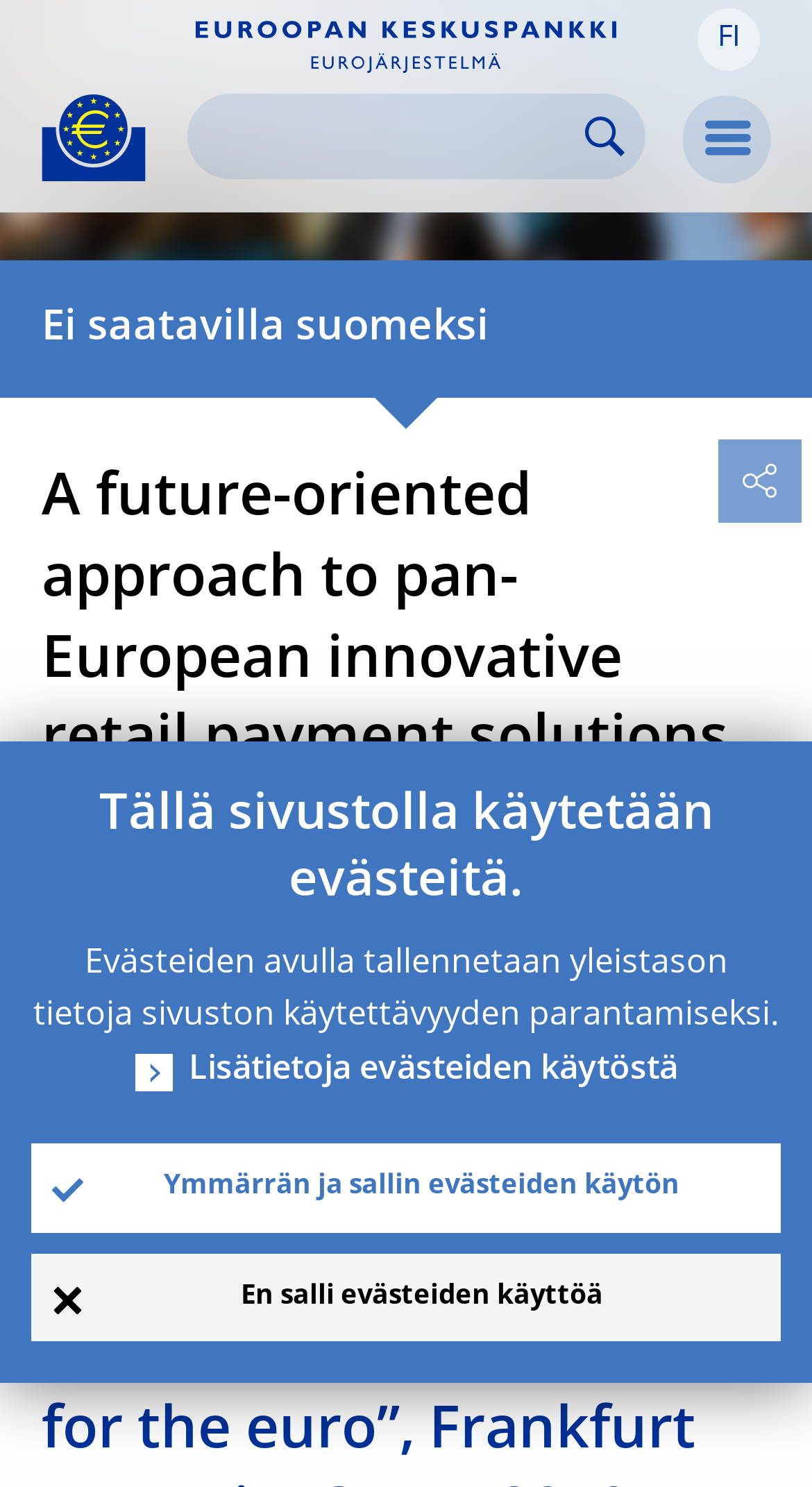What is the topic of the webpage?
Using the image as a reference, give a one-word or short phrase answer.

Retail payment solutions